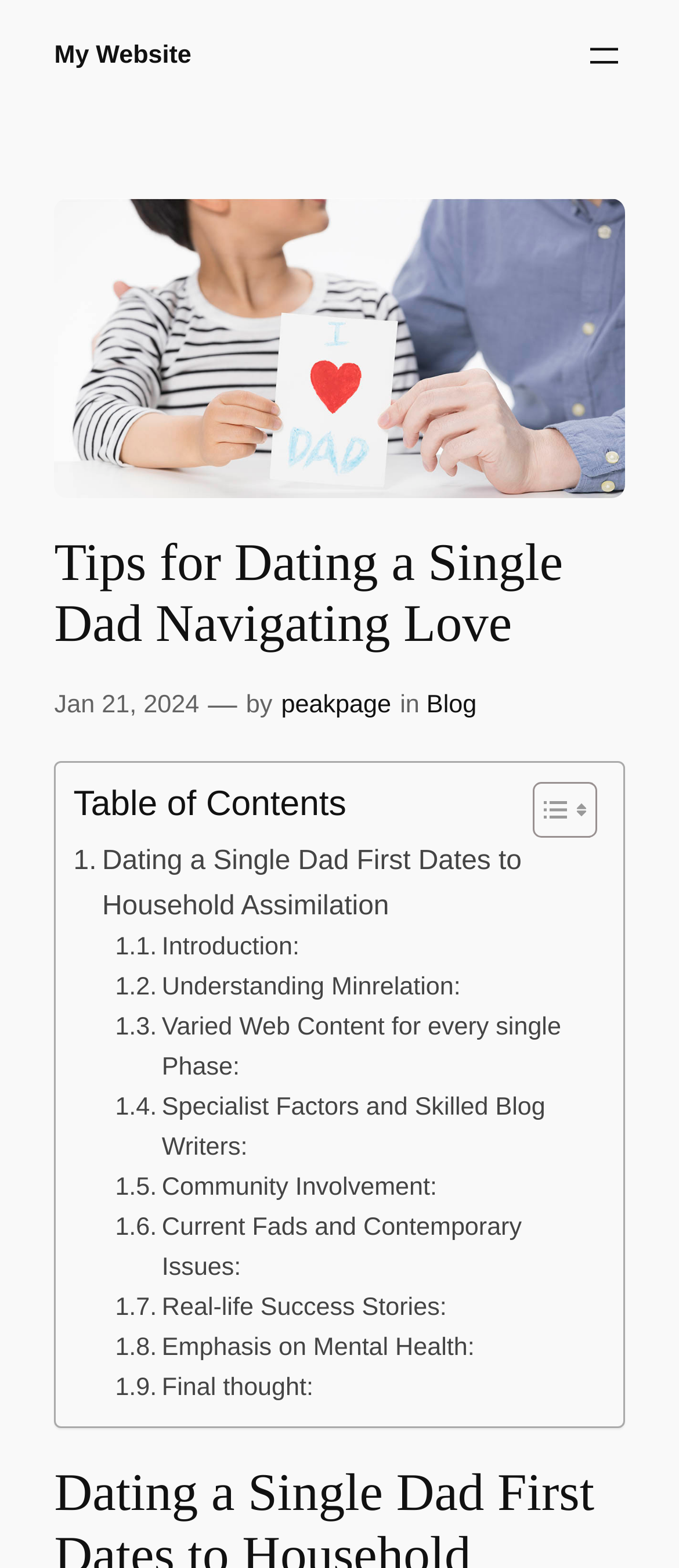Based on the element description "Understanding Minrelation:", predict the bounding box coordinates of the UI element.

[0.17, 0.618, 0.678, 0.643]